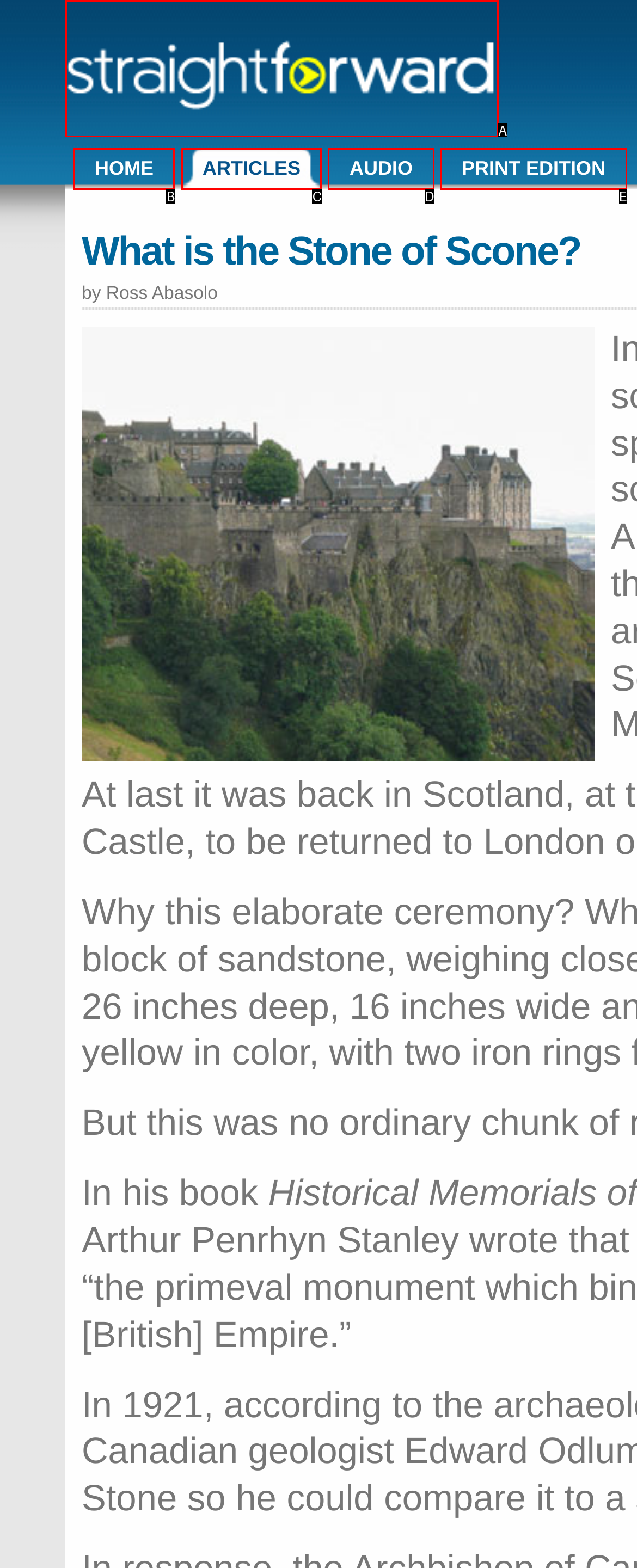From the given choices, determine which HTML element matches the description: Print Edition. Reply with the appropriate letter.

E